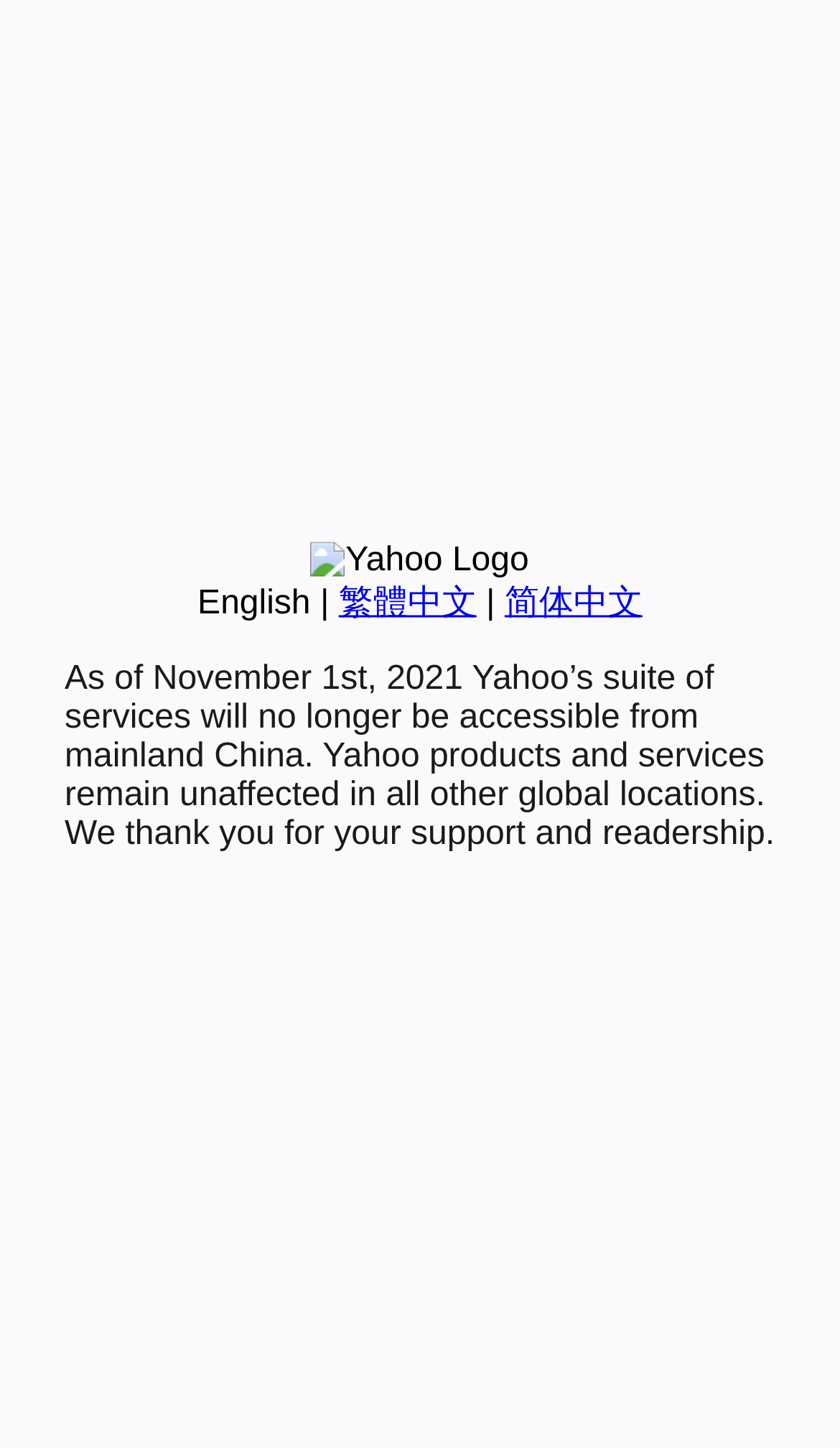Can you find the bounding box coordinates for the UI element given this description: "简体中文"? Provide the coordinates as four float numbers between 0 and 1: [left, top, right, bottom].

[0.601, 0.404, 0.765, 0.429]